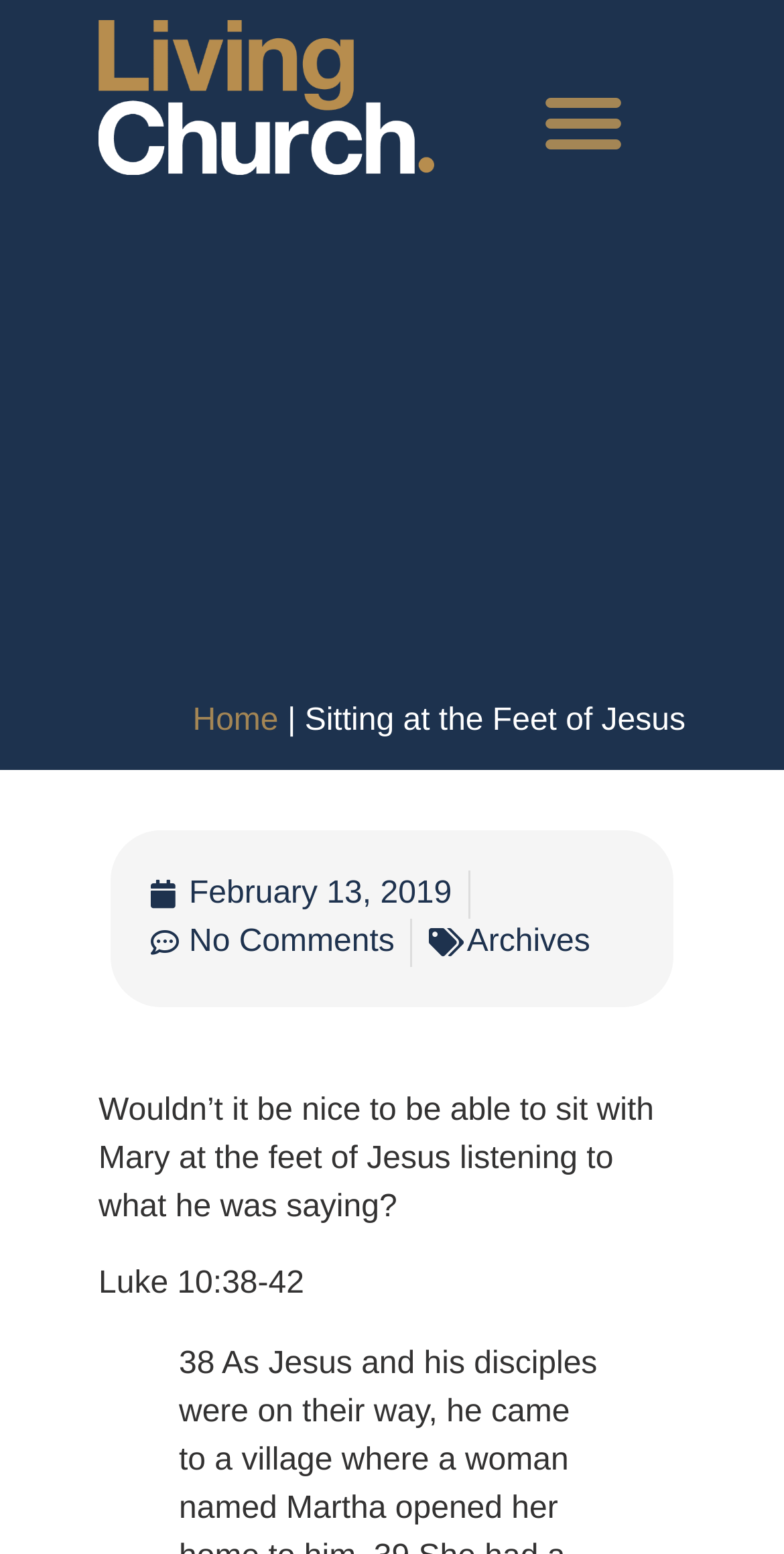Please provide the bounding box coordinate of the region that matches the element description: February 13, 2019. Coordinates should be in the format (top-left x, top-left y, bottom-right x, bottom-right y) and all values should be between 0 and 1.

[0.192, 0.56, 0.576, 0.591]